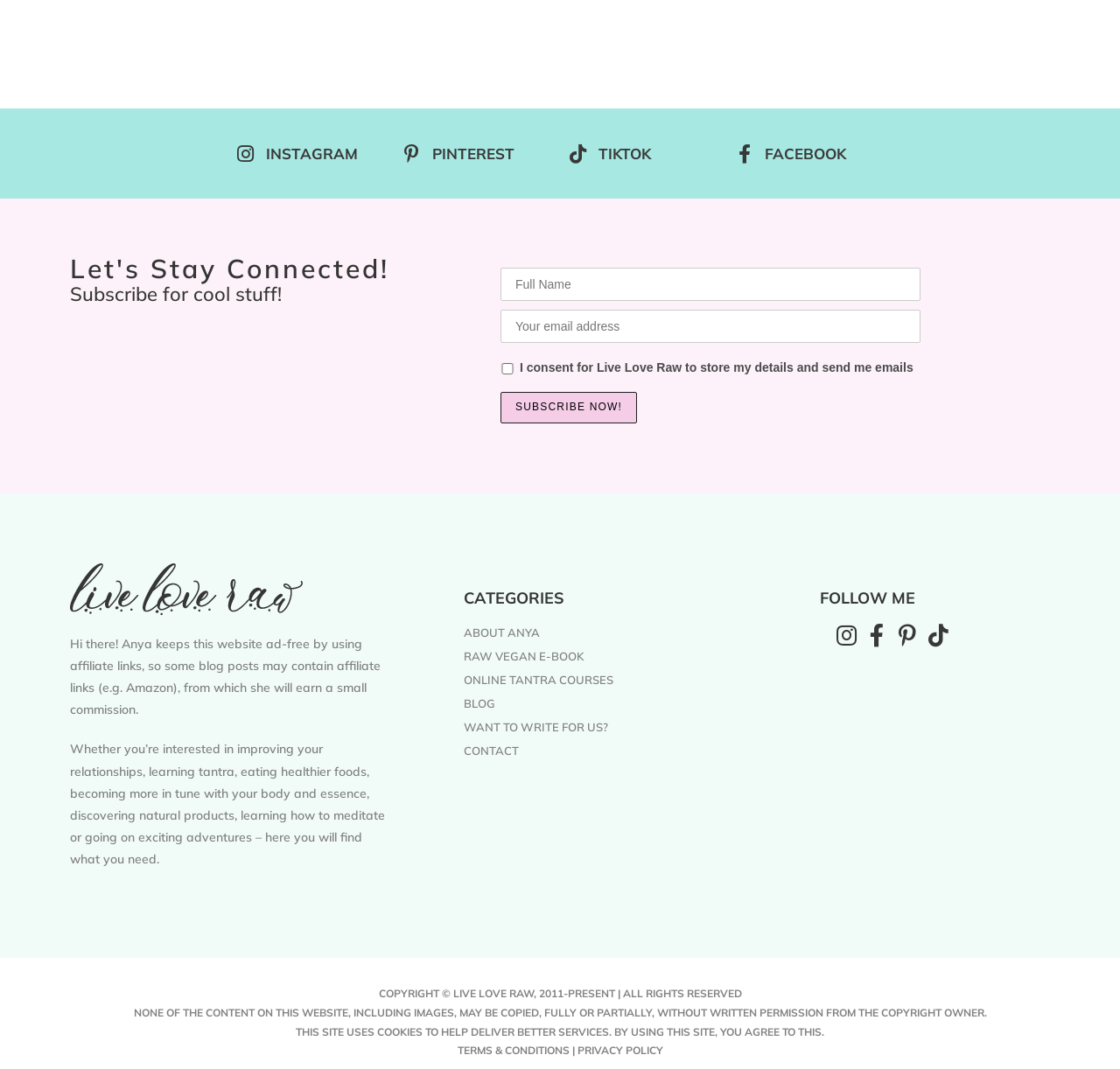What is the copyright year range?
Based on the image, give a concise answer in the form of a single word or short phrase.

2011-PRESENT